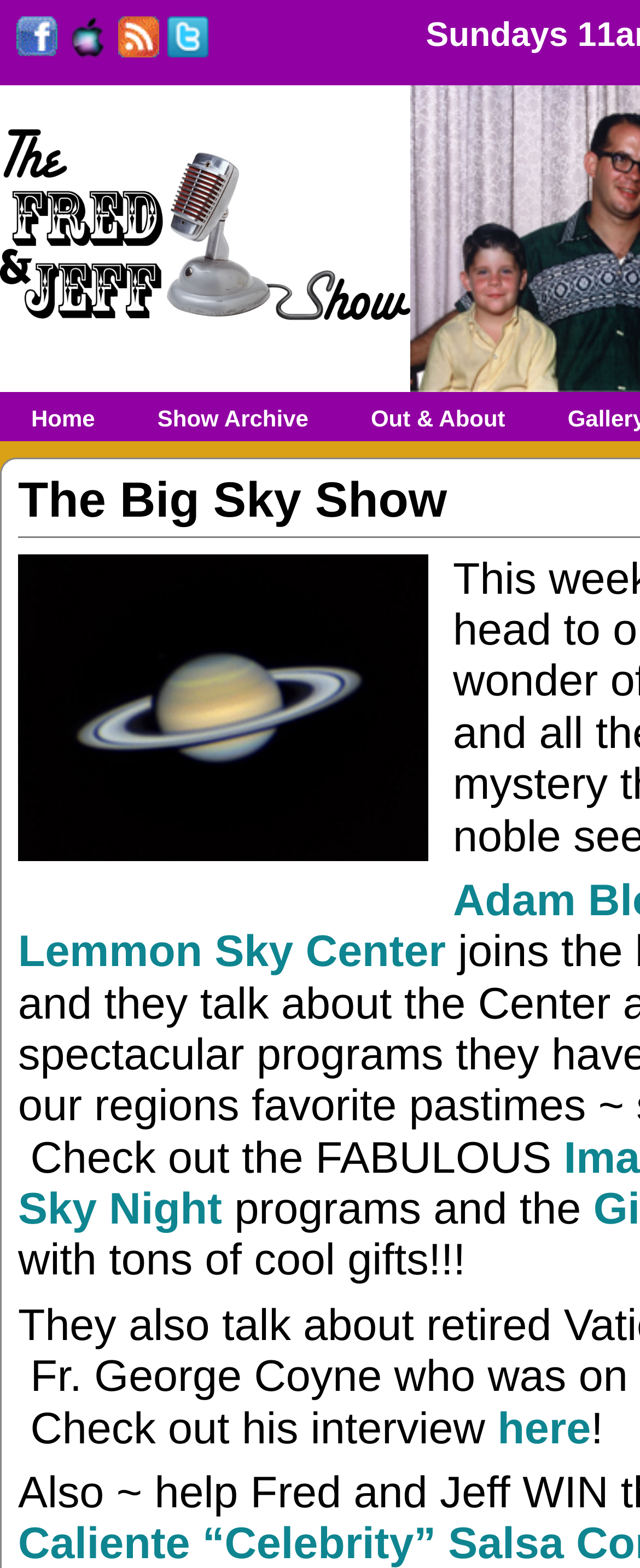What is the title of the current show?
Answer the question with as much detail as you can, using the image as a reference.

The title of the current show is 'Sky Night', which is located at the bottom of the webpage. It is a link with a bounding box coordinate of [0.028, 0.755, 0.347, 0.787].